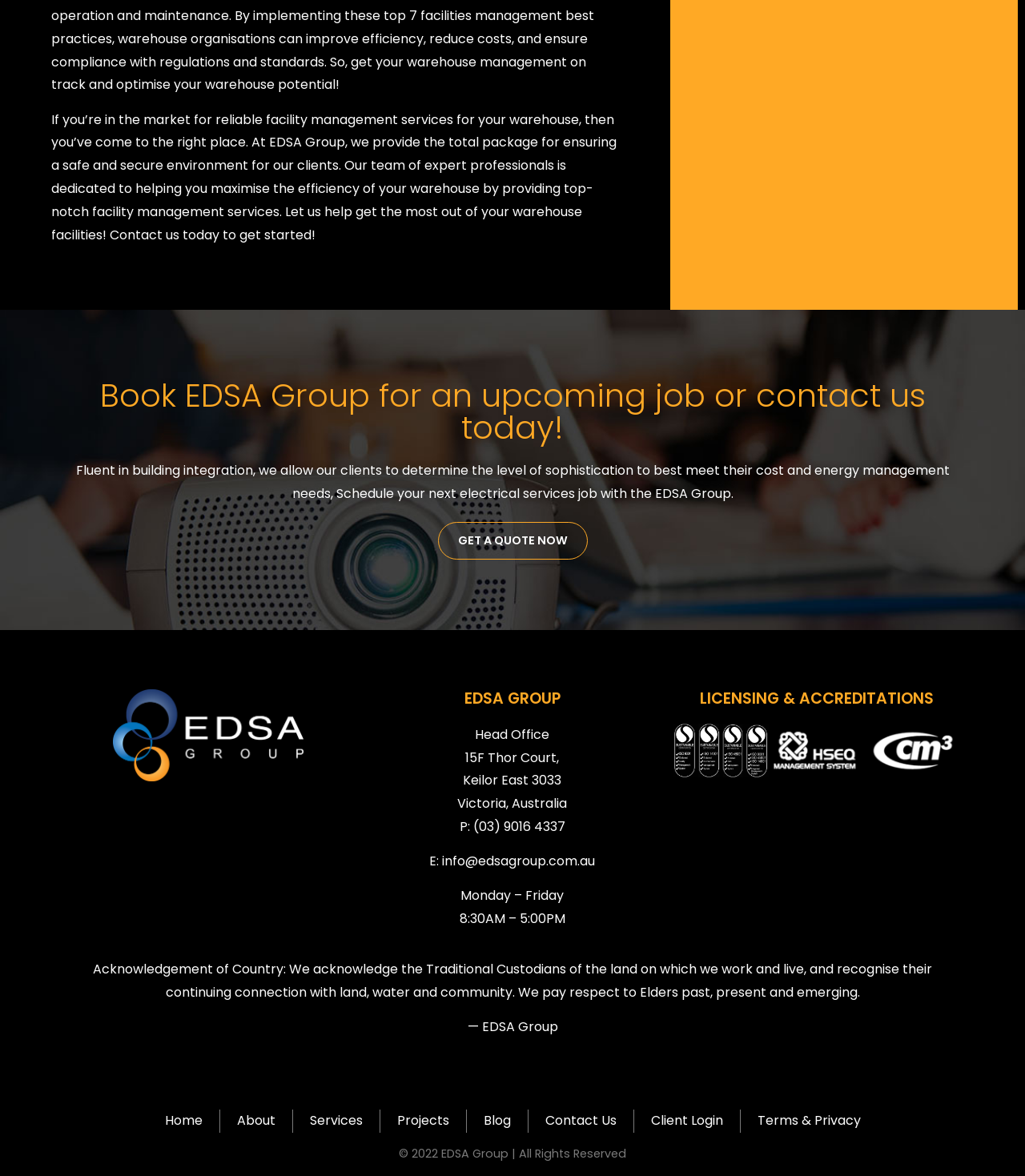Give a concise answer using one word or a phrase to the following question:
How can I contact the company?

Phone or email